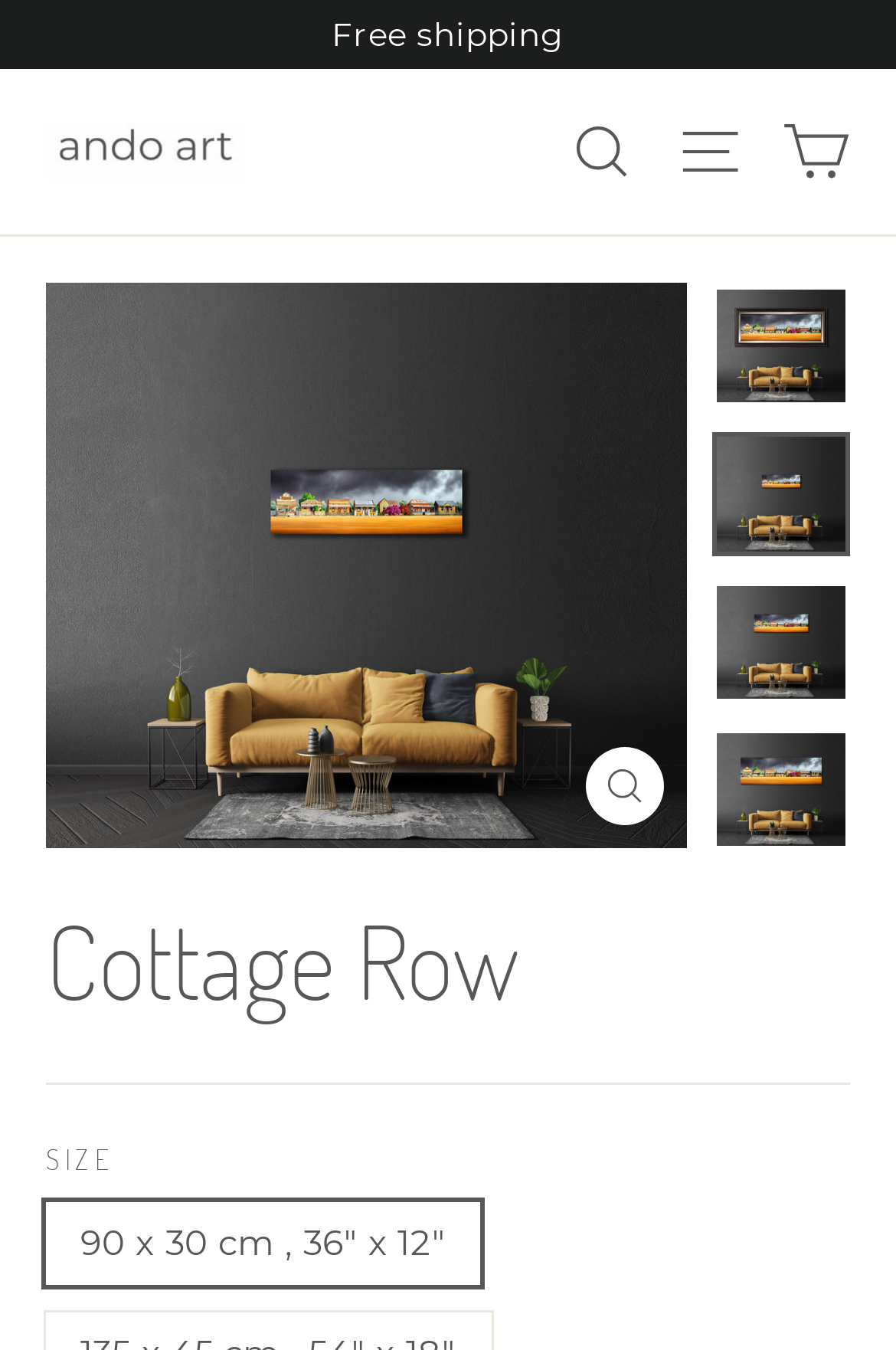What is the regular price of the painting?
Please provide a comprehensive answer based on the information in the image.

Although there is a 'Regular price' label on the webpage, the actual price is not specified. Therefore, it is not possible to determine the regular price of the painting.